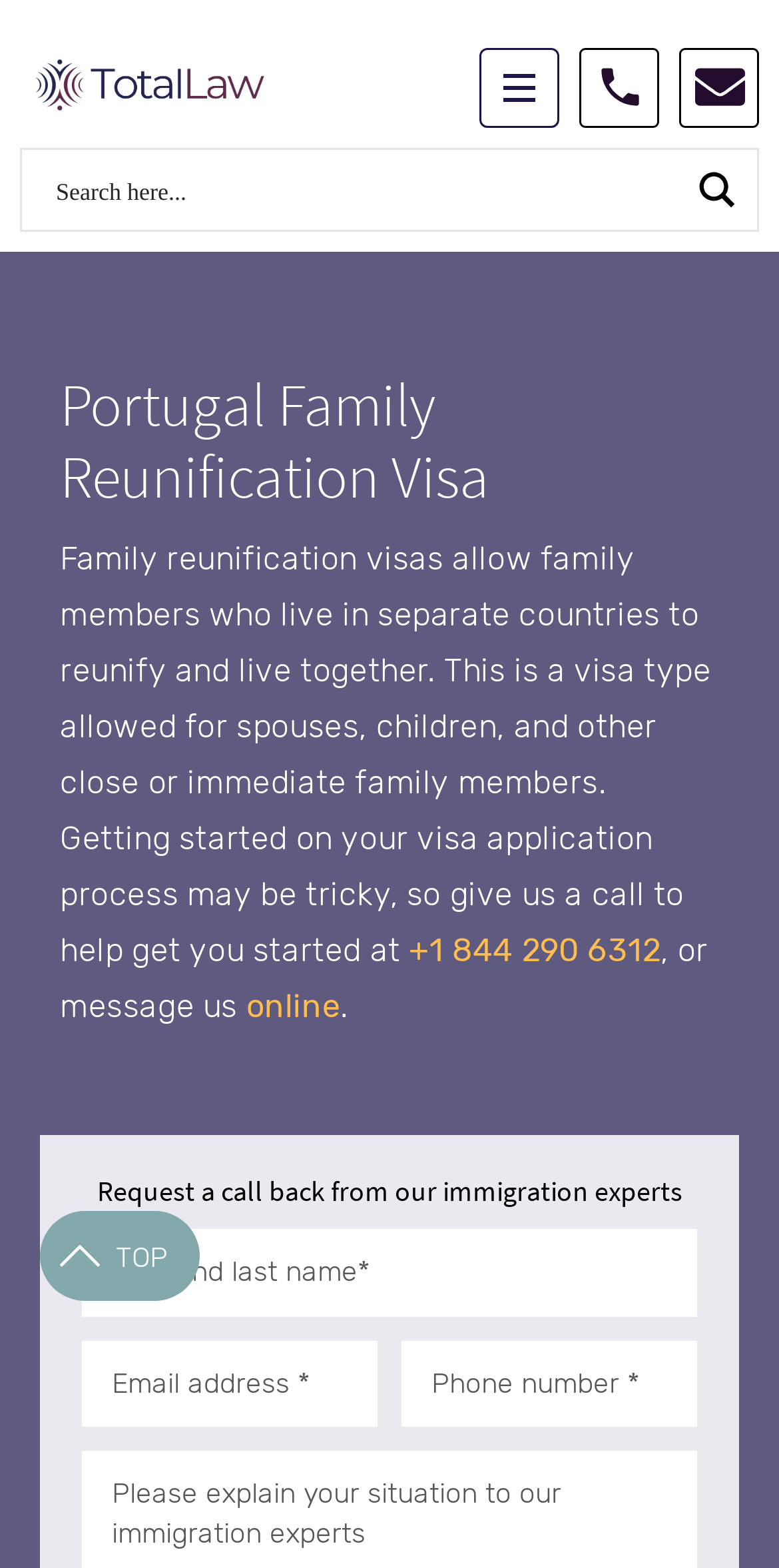Bounding box coordinates are specified in the format (top-left x, top-left y, bottom-right x, bottom-right y). All values are floating point numbers bounded between 0 and 1. Please provide the bounding box coordinate of the region this sentence describes: aria-label="Call +1 844 290 6312"

[0.746, 0.032, 0.844, 0.08]